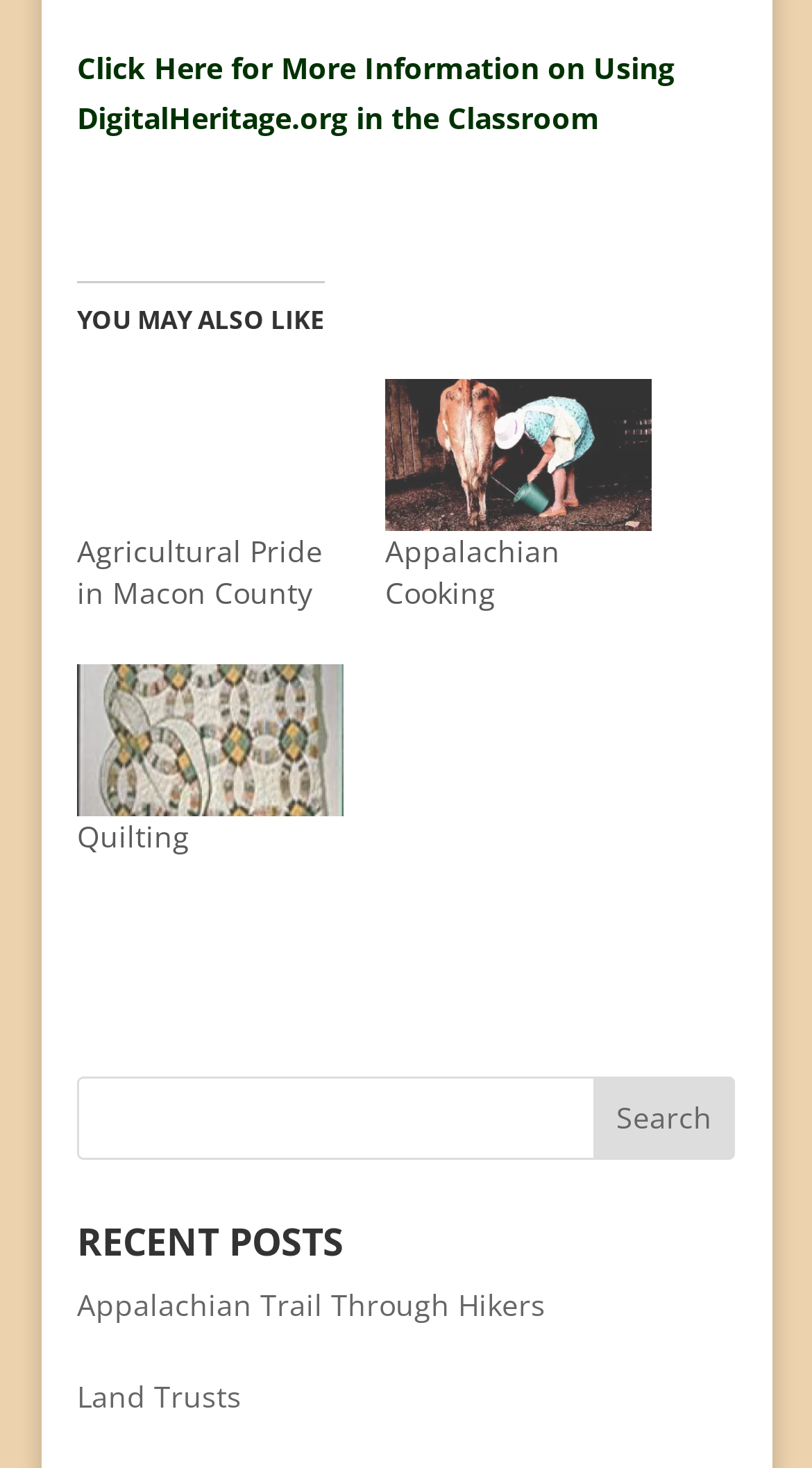Locate the bounding box coordinates of the clickable area needed to fulfill the instruction: "Search for something".

[0.095, 0.733, 0.905, 0.79]